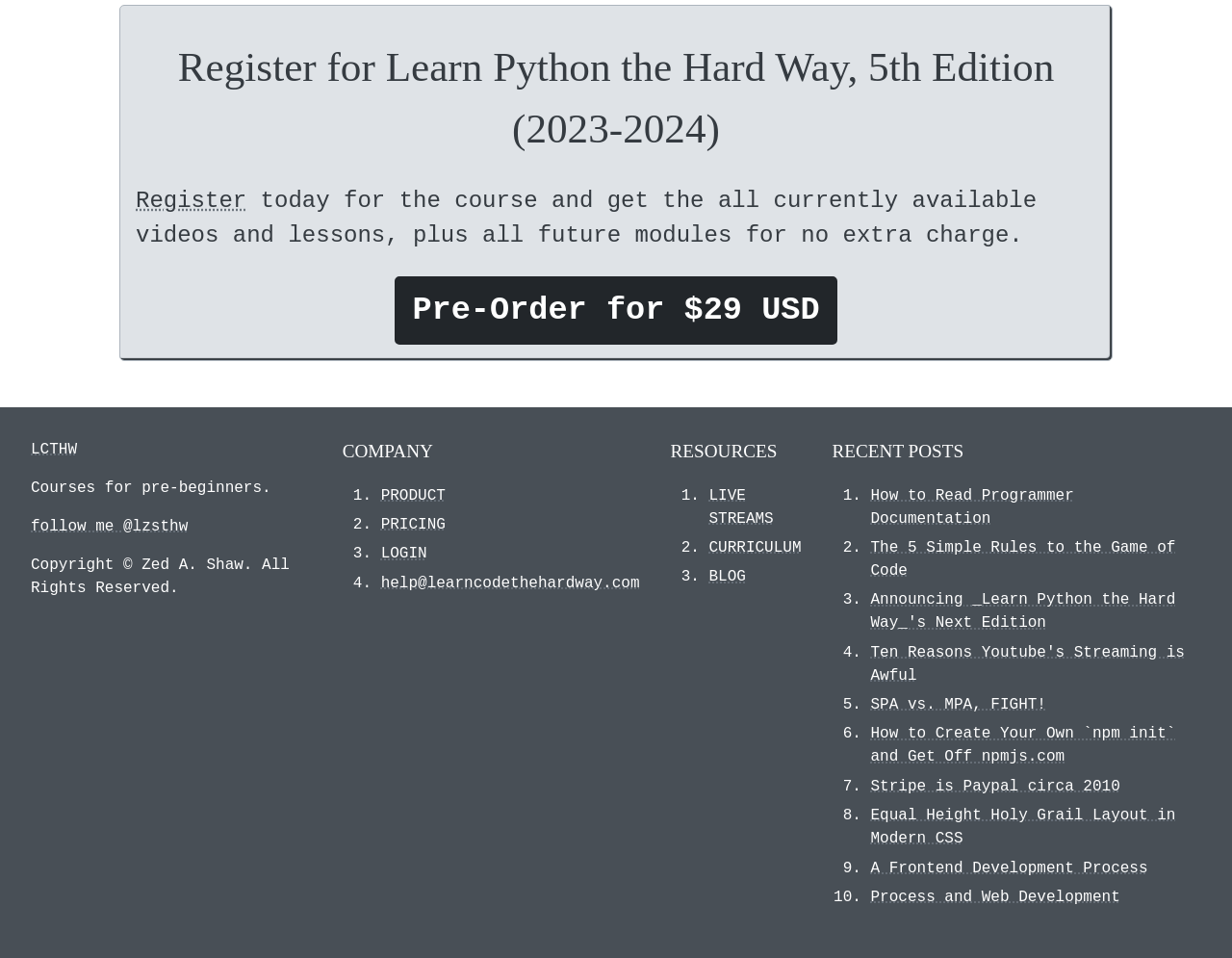What is the course being promoted?
Provide a one-word or short-phrase answer based on the image.

Learn Python the Hard Way